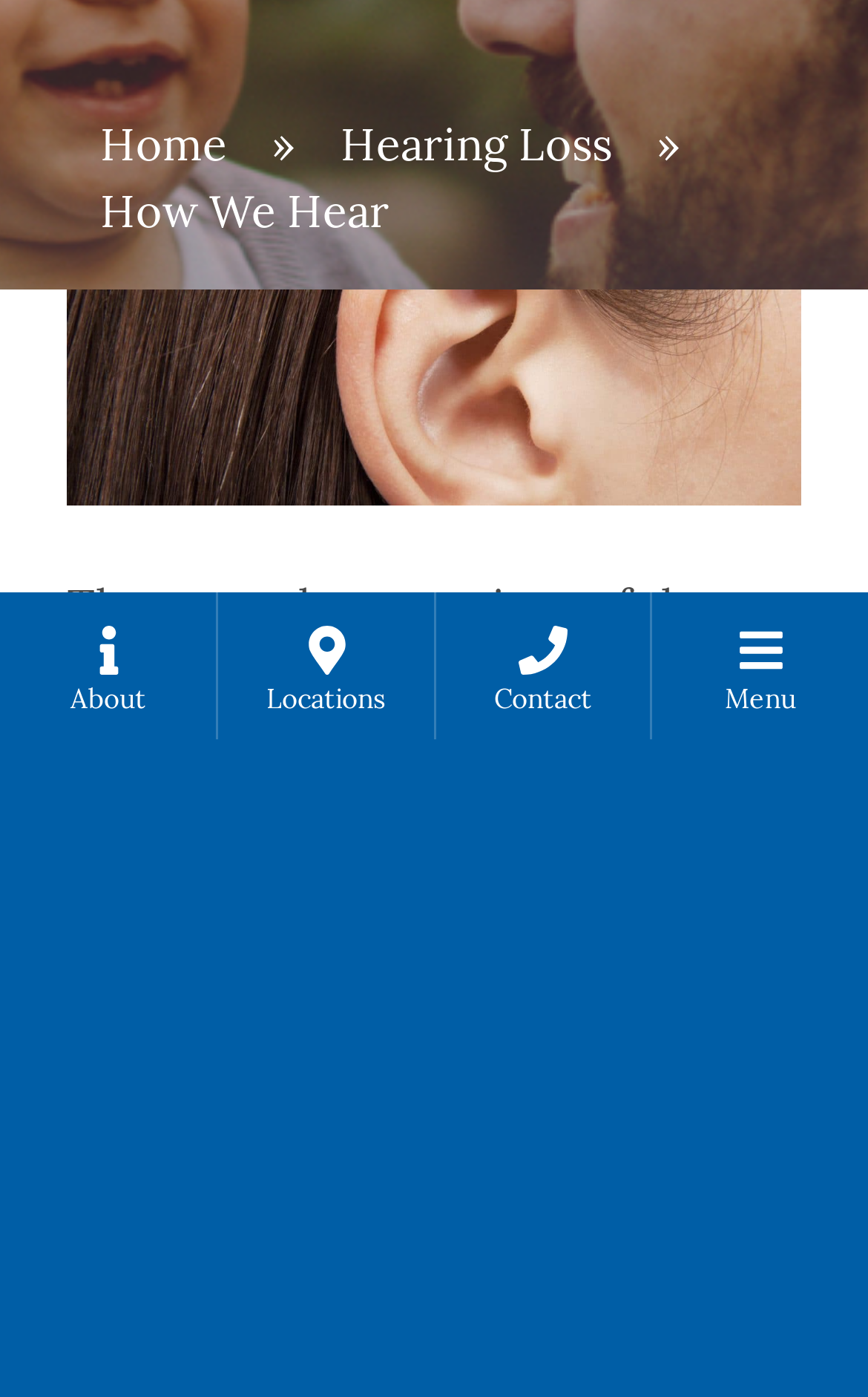Given the following UI element description: "Home", find the bounding box coordinates in the webpage screenshot.

[0.0, 0.561, 1.0, 0.641]